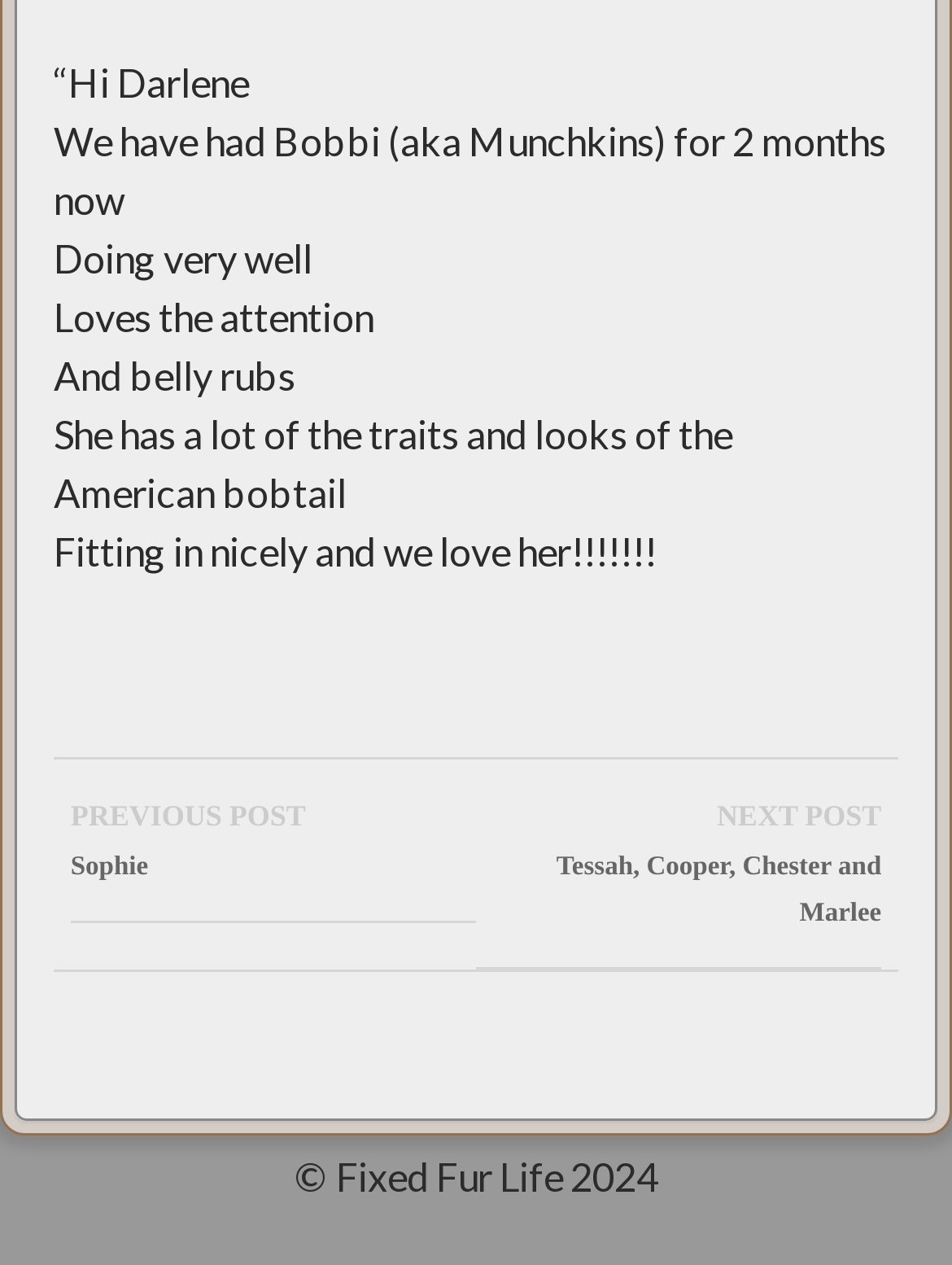With reference to the screenshot, provide a detailed response to the question below:
What breed does the cat resemble?

The webpage mentions that the cat 'has a lot of the traits and looks of the American bobtail', suggesting that the cat resembles this breed.